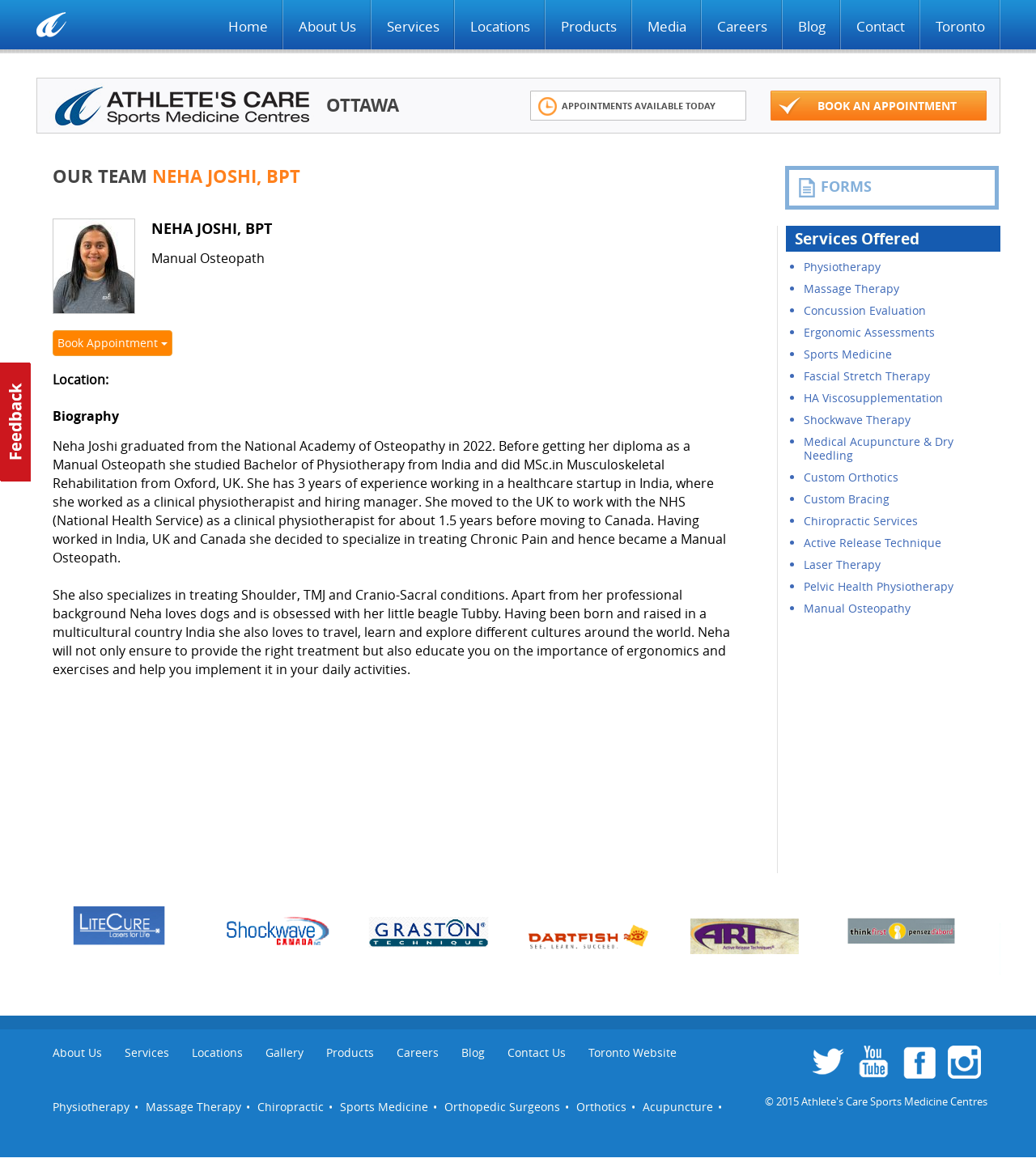Determine the bounding box coordinates of the target area to click to execute the following instruction: "Click on the 'About Us' link."

[0.273, 0.0, 0.358, 0.046]